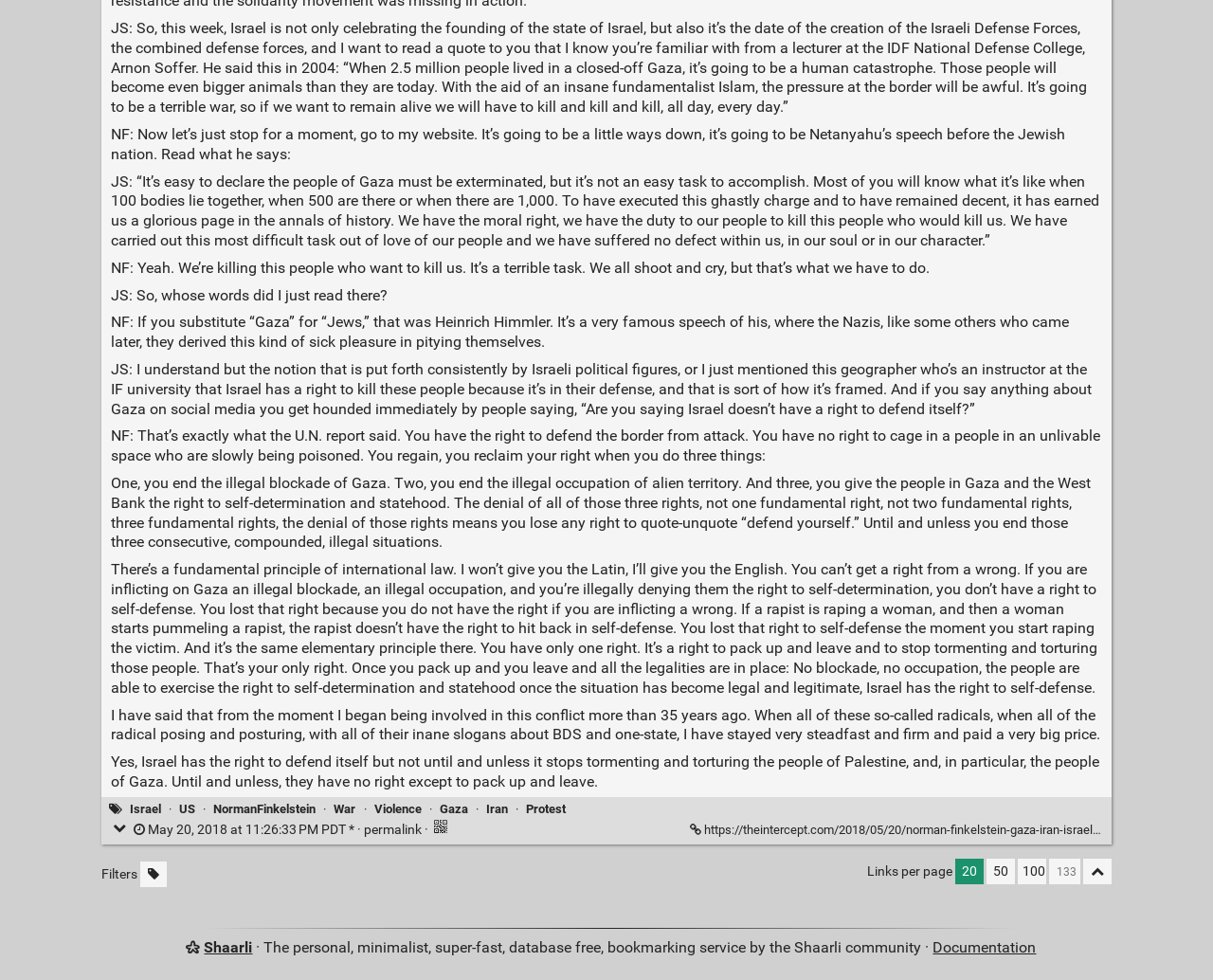Determine the bounding box coordinates for the HTML element mentioned in the following description: "100". The coordinates should be a list of four floats ranging from 0 to 1, represented as [left, top, right, bottom].

[0.839, 0.876, 0.863, 0.902]